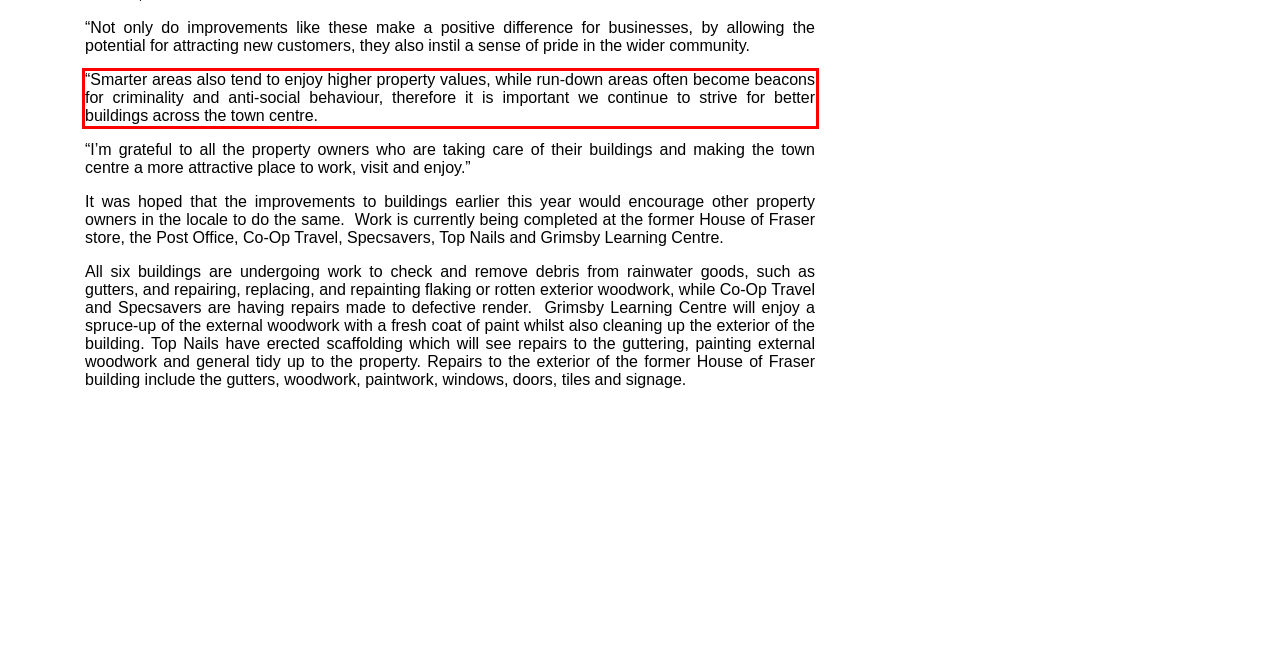From the given screenshot of a webpage, identify the red bounding box and extract the text content within it.

“Smarter areas also tend to enjoy higher property values, while run-down areas often become beacons for criminality and anti-social behaviour, therefore it is important we continue to strive for better buildings across the town centre.